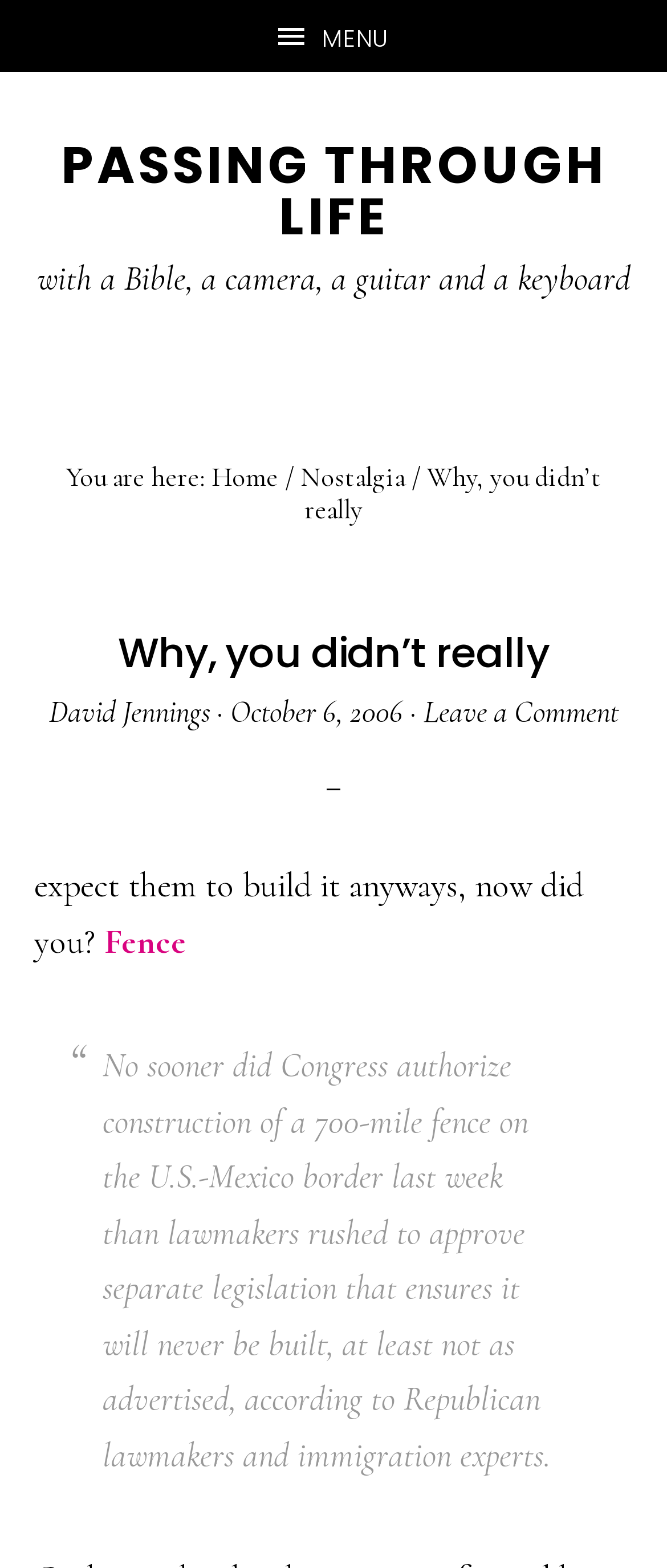Carefully observe the image and respond to the question with a detailed answer:
What is the name of the blog?

I determined the answer by looking at the link element with the text 'PASSING THROUGH LIFE' which is likely to be the name of the blog.